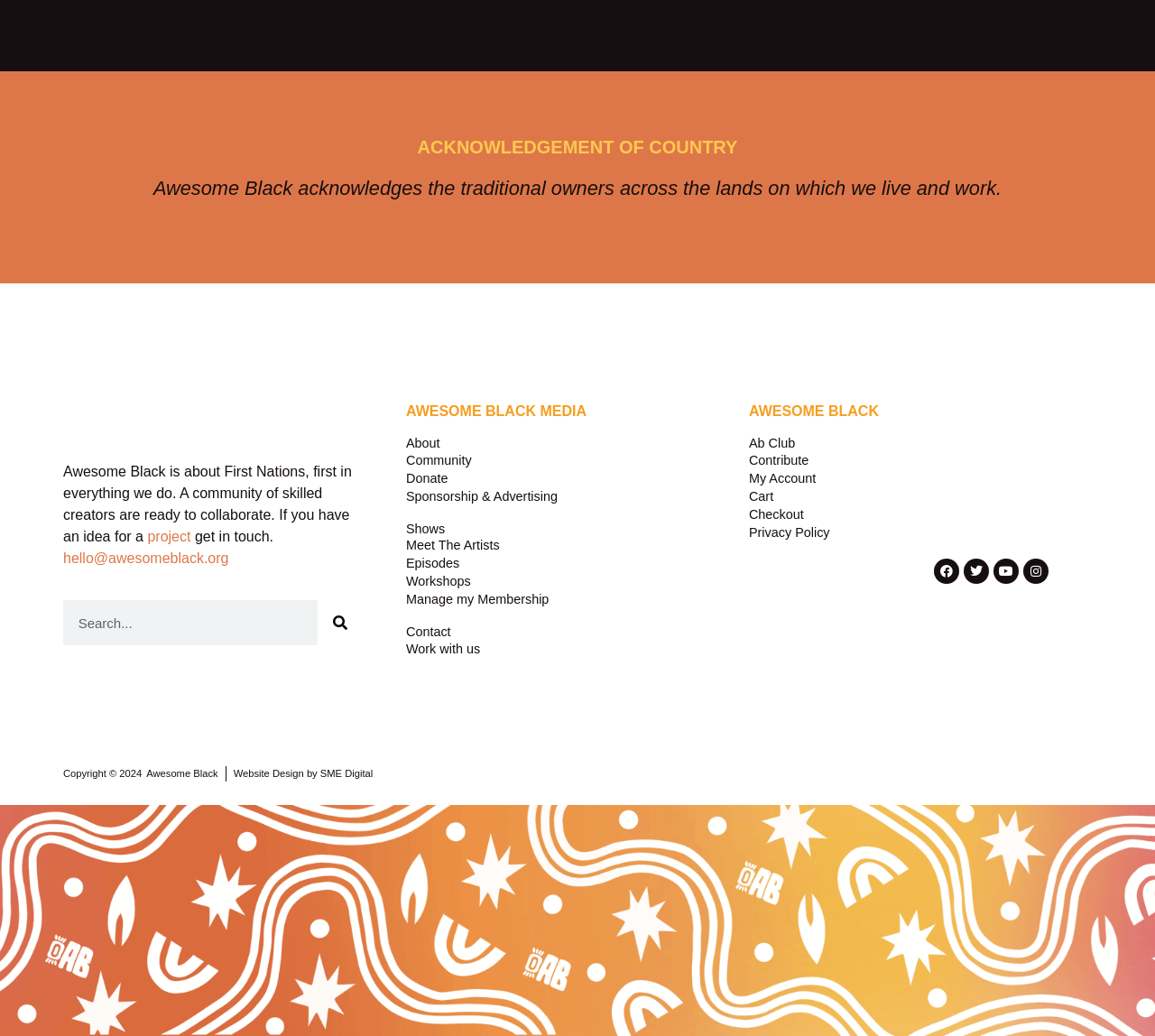Respond with a single word or phrase:
What are the social media platforms linked on the website?

Facebook, Twitter, Youtube, Instagram